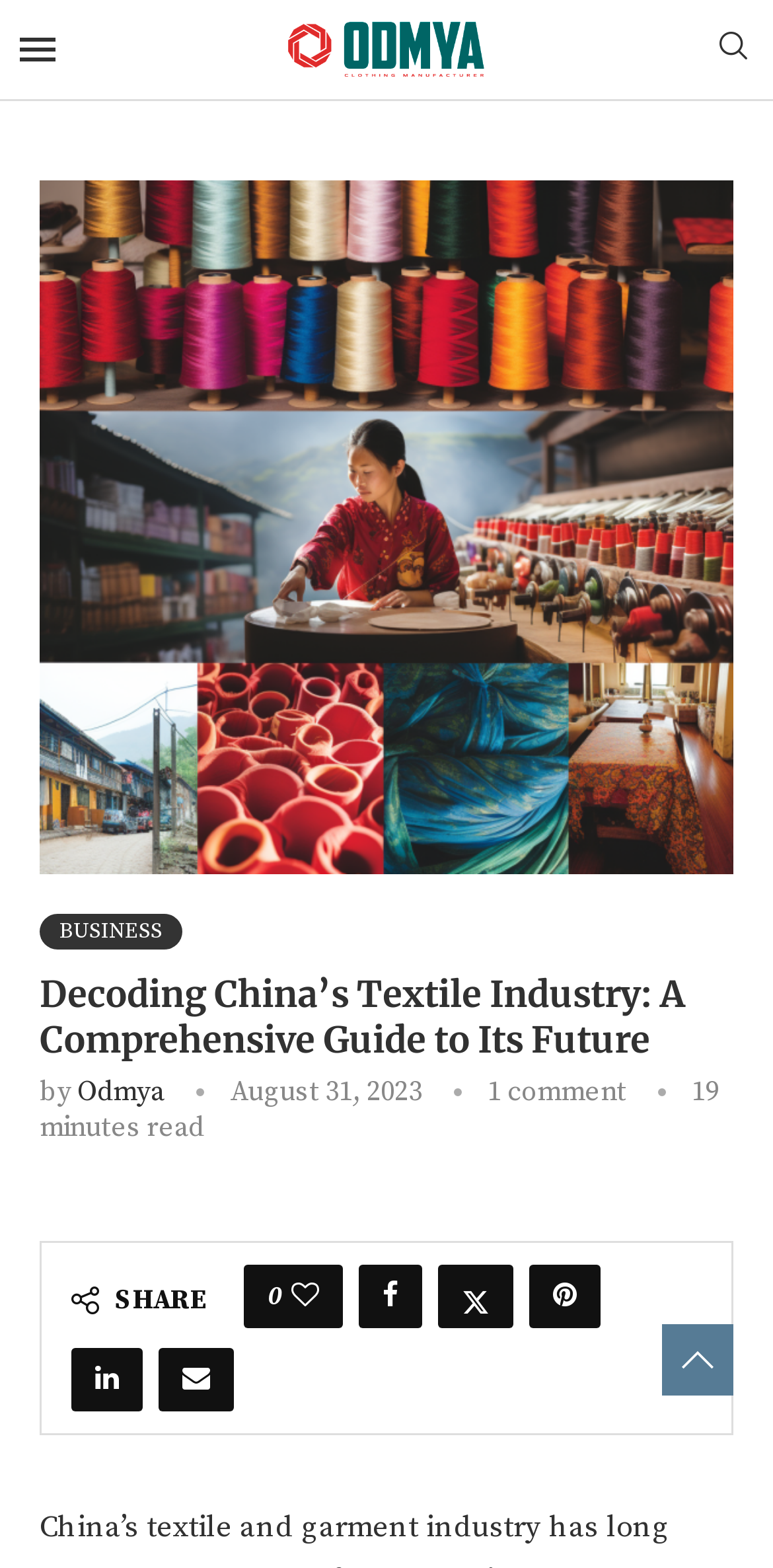Locate and extract the headline of this webpage.

Decoding China’s Textile Industry: A Comprehensive Guide to Its Future